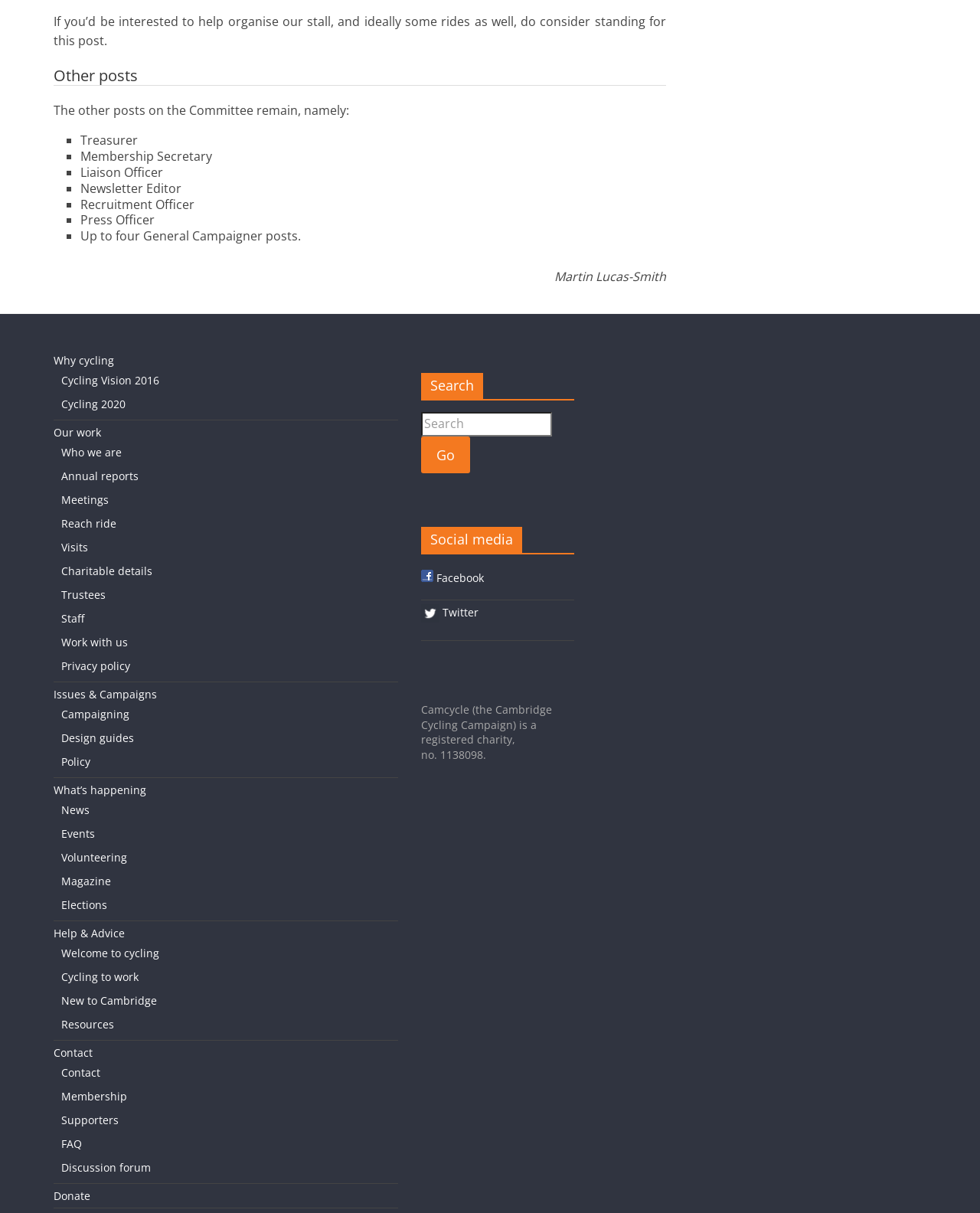Pinpoint the bounding box coordinates for the area that should be clicked to perform the following instruction: "Donate to the campaign".

[0.055, 0.98, 0.092, 0.992]